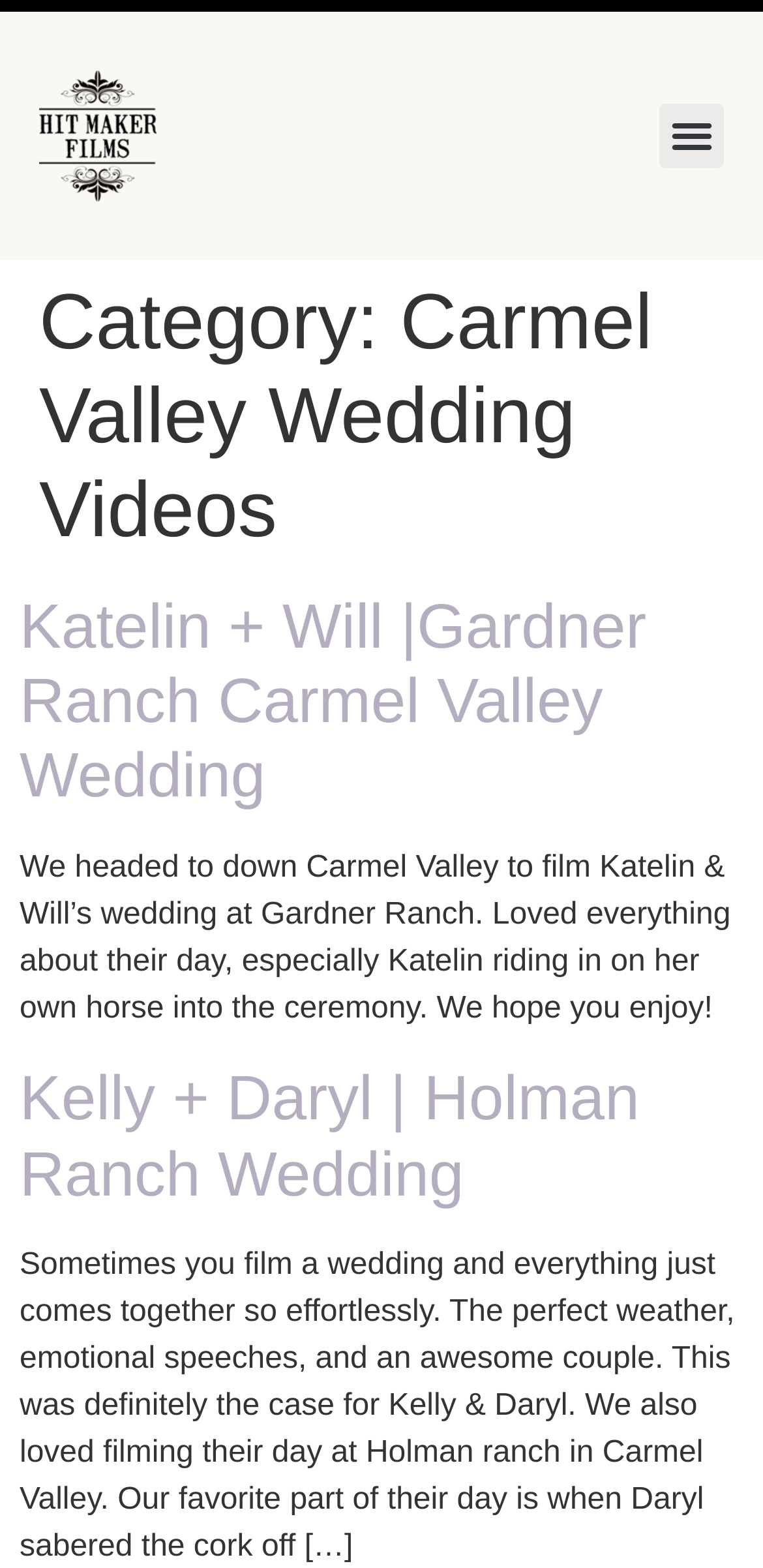How many wedding videos are listed on this page?
Provide a concise answer using a single word or phrase based on the image.

2